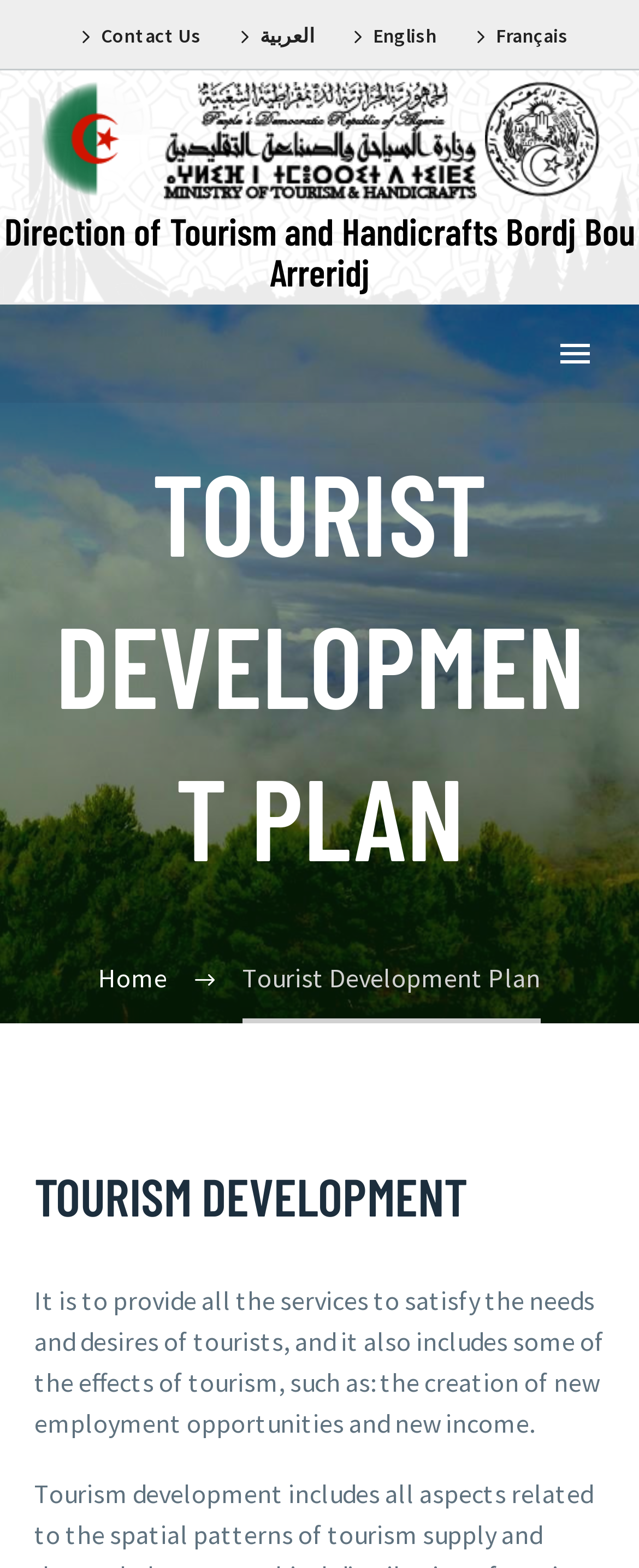Determine the bounding box coordinates of the UI element described below. Use the format (top-left x, top-left y, bottom-right x, bottom-right y) with floating point numbers between 0 and 1: name="s" placeholder="Search..."

[0.133, 0.621, 0.867, 0.663]